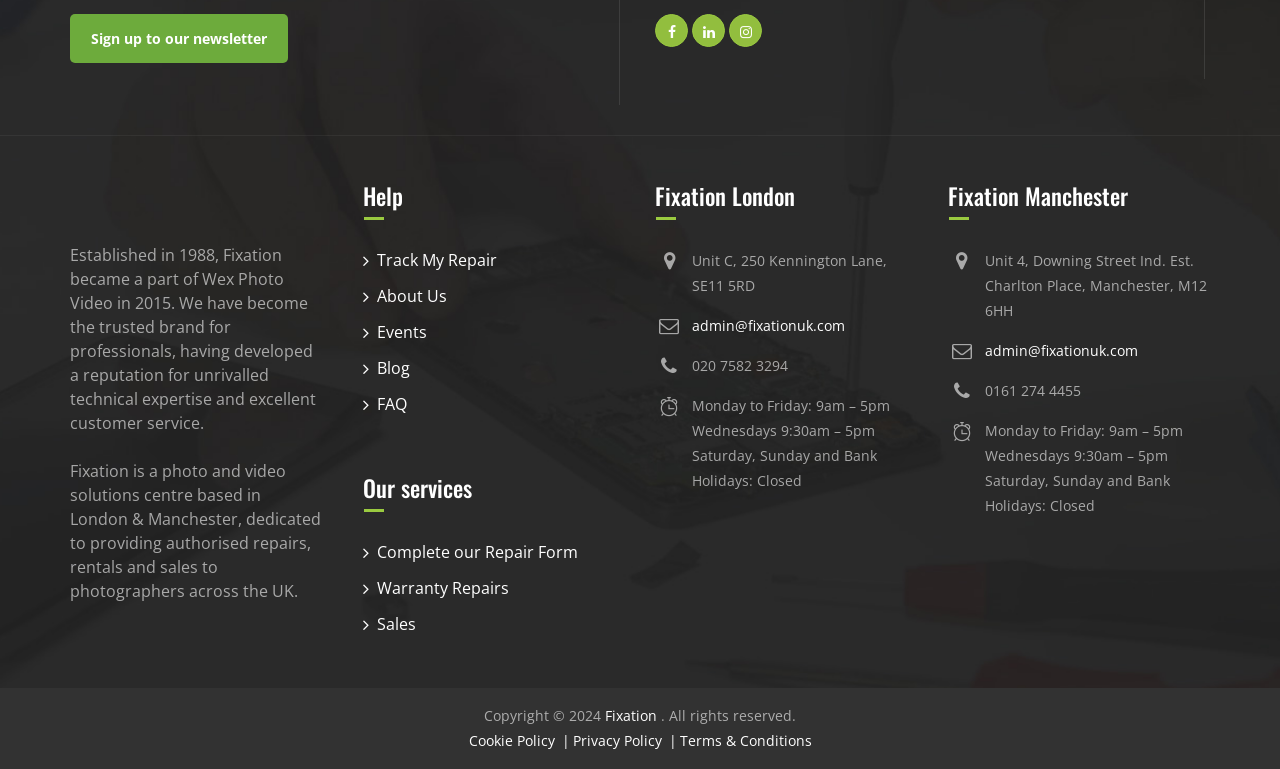Respond to the following question with a brief word or phrase:
What services does Fixation provide?

Repairs, rentals, and sales